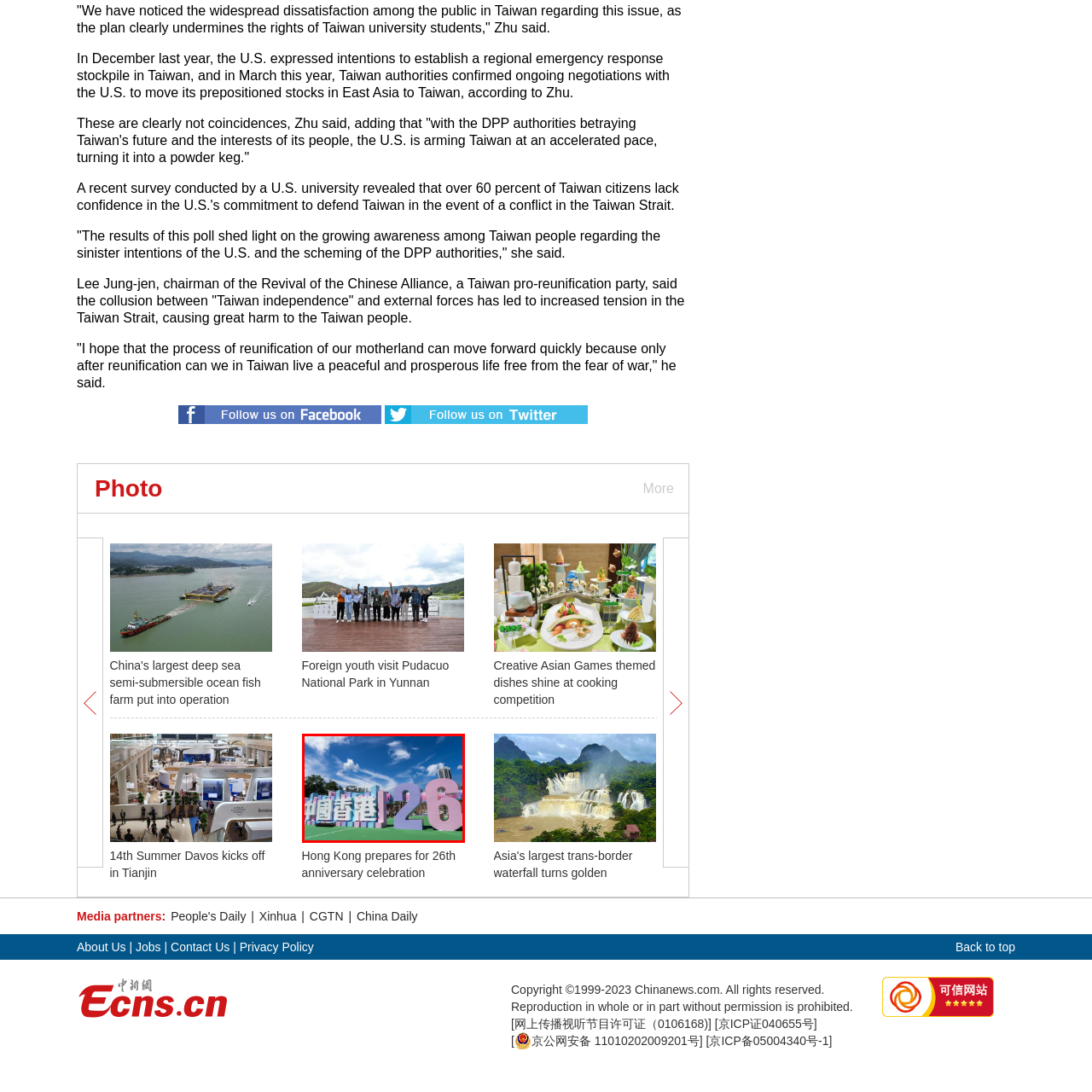What is the color of the sky in the background?
View the image encased in the red bounding box and respond with a detailed answer informed by the visual information.

The design is lively, with a variety of pastel colors illuminating the scene against a backdrop of blue skies adorned with scattered clouds.